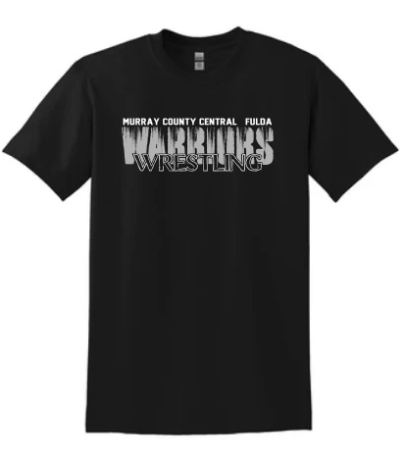Give a comprehensive caption that covers the entire image content.

This image features the "F/MCC Warrior Wrestling 2023" t-shirt, crafted by Port & Company®. The shirt is displayed in a striking black color, prominently featuring the words "MURRAY COUNTY CENTRAL FULDA WARRIORS WRESTLING" in bold, eye-catching lettering. The design celebrates the wrestling team, reflecting school spirit and pride for the Murray County Central school community. This fan-favorite tee is ideal for supporters and athletes alike, making it a perfect addition to any wrestling enthusiast's apparel collection.